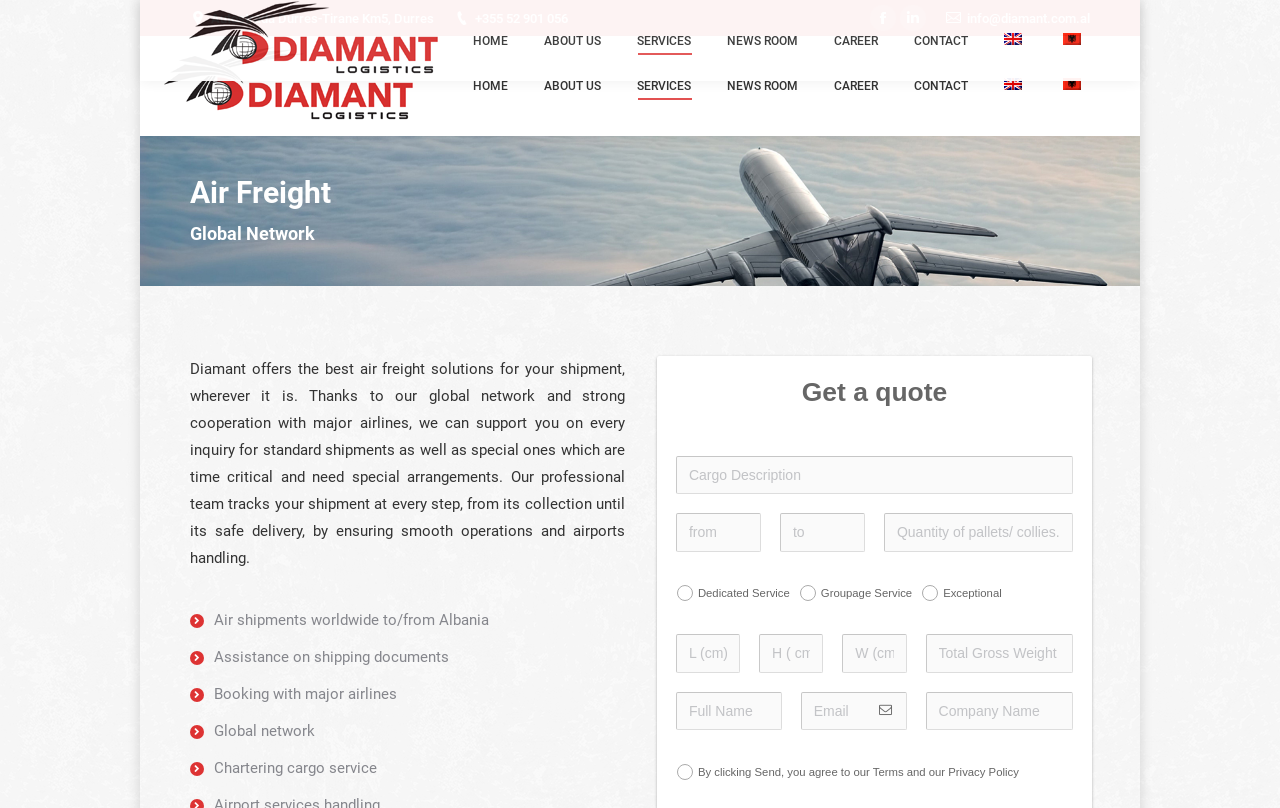Locate the bounding box coordinates of the clickable area to execute the instruction: "Click on Facebook link". Provide the coordinates as four float numbers between 0 and 1, represented as [left, top, right, bottom].

[0.68, 0.006, 0.7, 0.038]